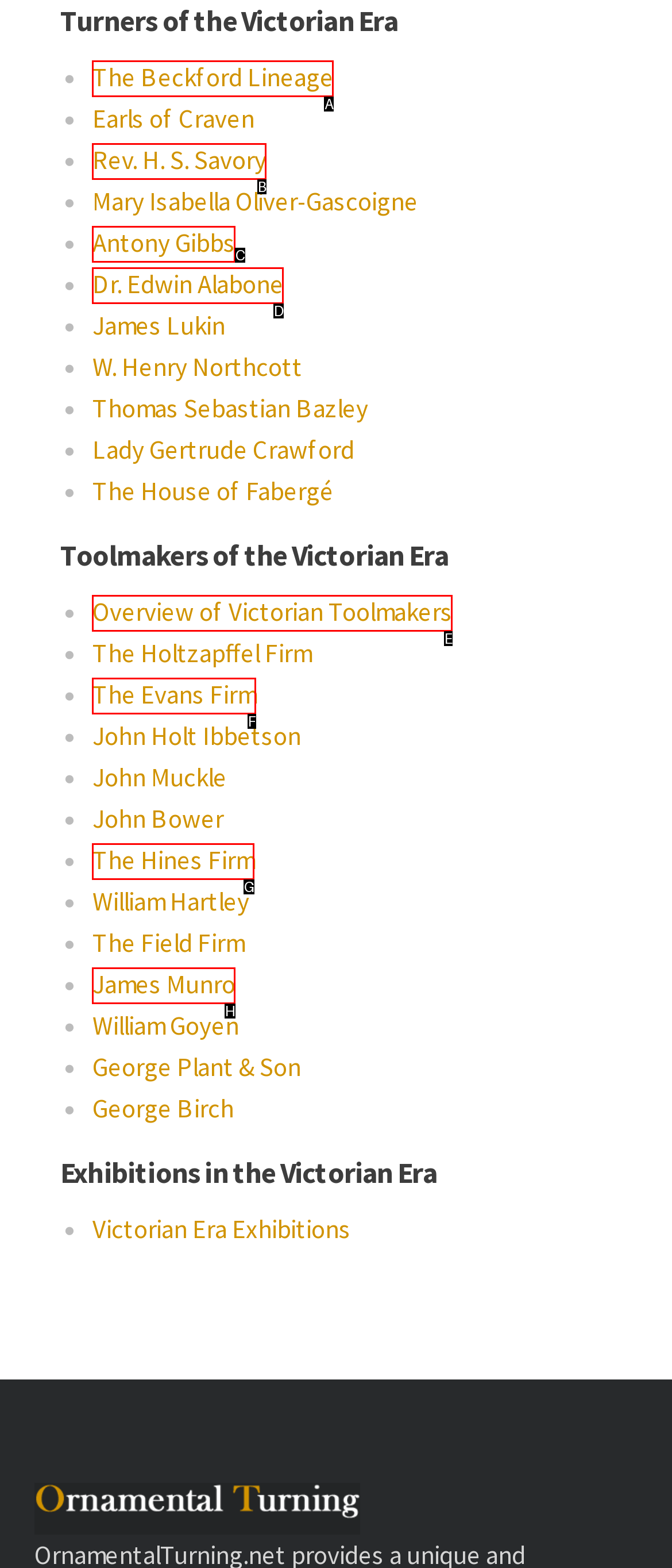Determine which HTML element best suits the description: Overview of Victorian Toolmakers. Reply with the letter of the matching option.

E